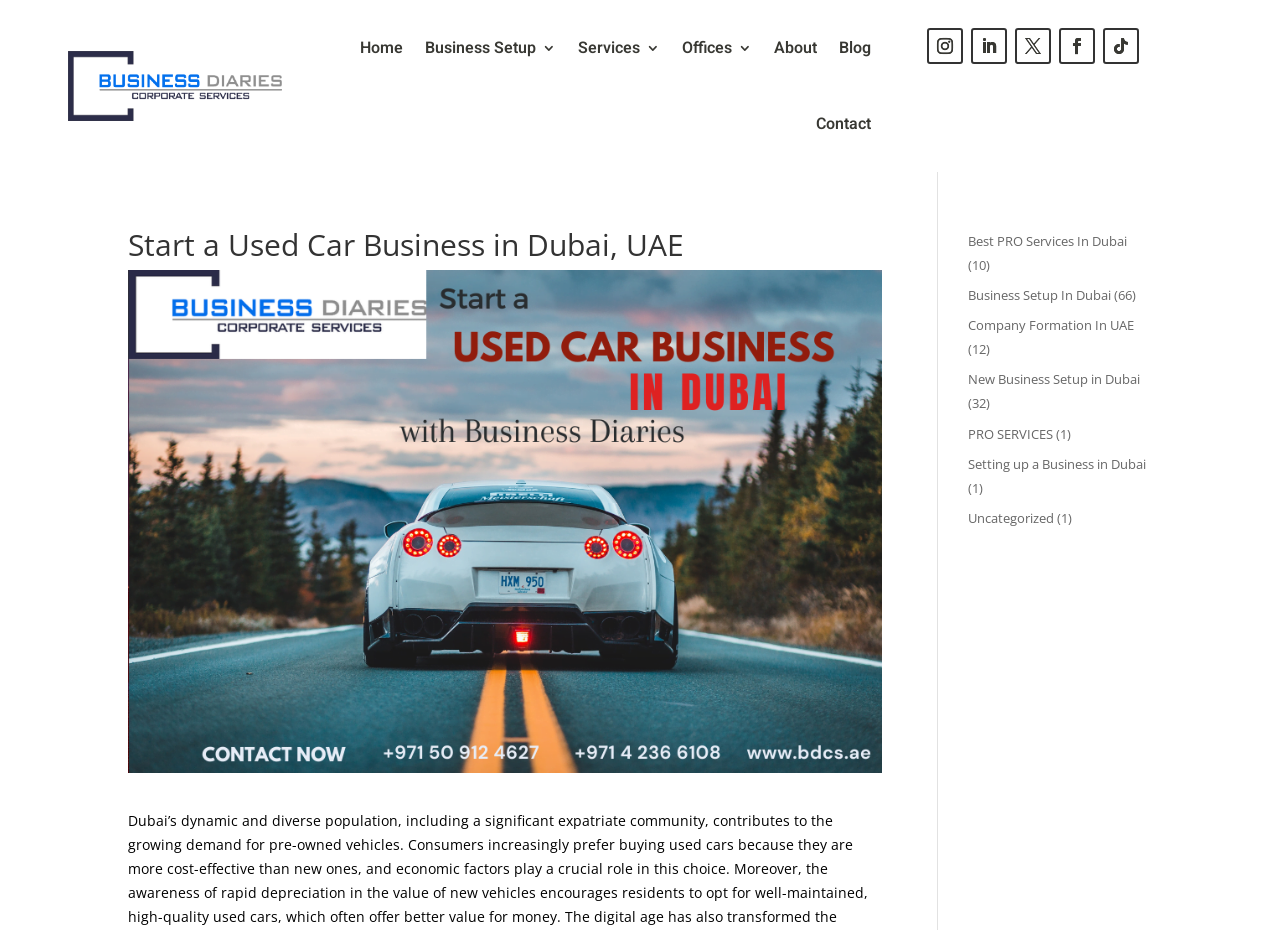Find and indicate the bounding box coordinates of the region you should select to follow the given instruction: "Learn about PRO Services".

[0.756, 0.249, 0.881, 0.269]